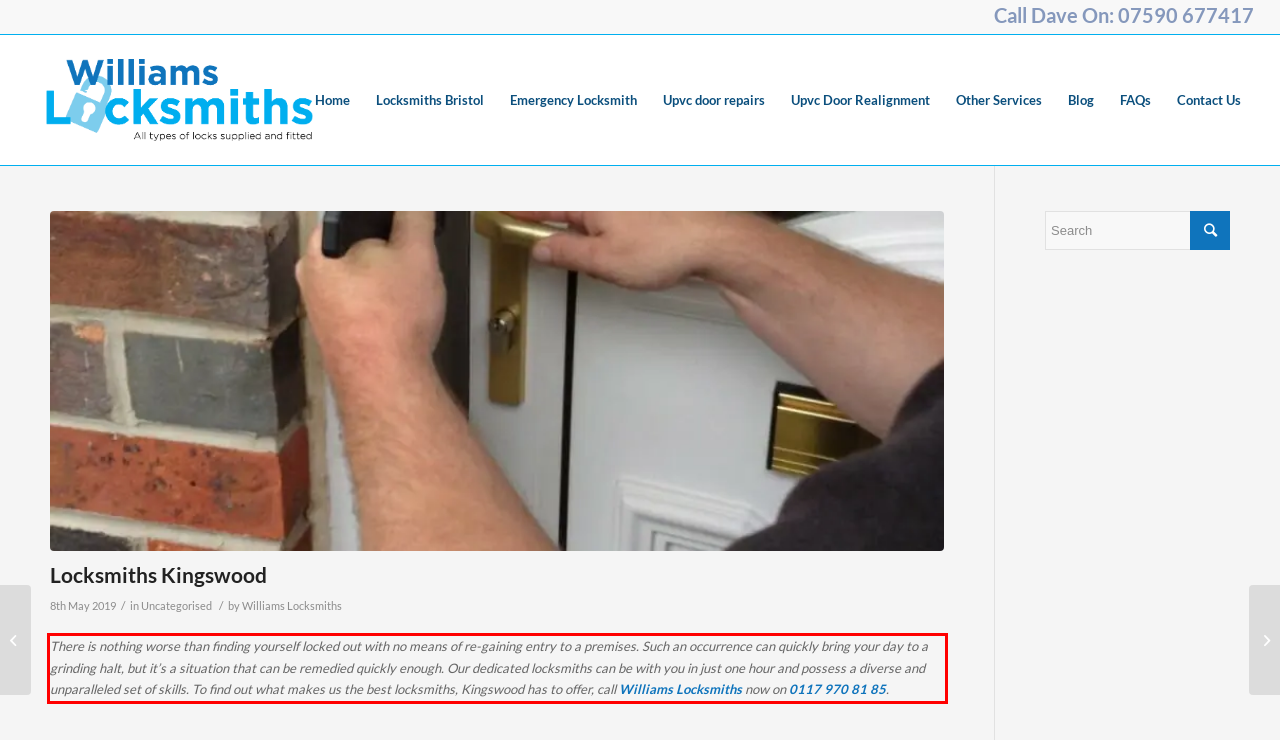Identify the text within the red bounding box on the webpage screenshot and generate the extracted text content.

There is nothing worse than finding yourself locked out with no means of re-gaining entry to a premises. Such an occurrence can quickly bring your day to a grinding halt, but it’s a situation that can be remedied quickly enough. Our dedicated locksmiths can be with you in just one hour and possess a diverse and unparalleled set of skills. To find out what makes us the best locksmiths, Kingswood has to offer, call Williams Locksmiths now on 0117 970 81 85.